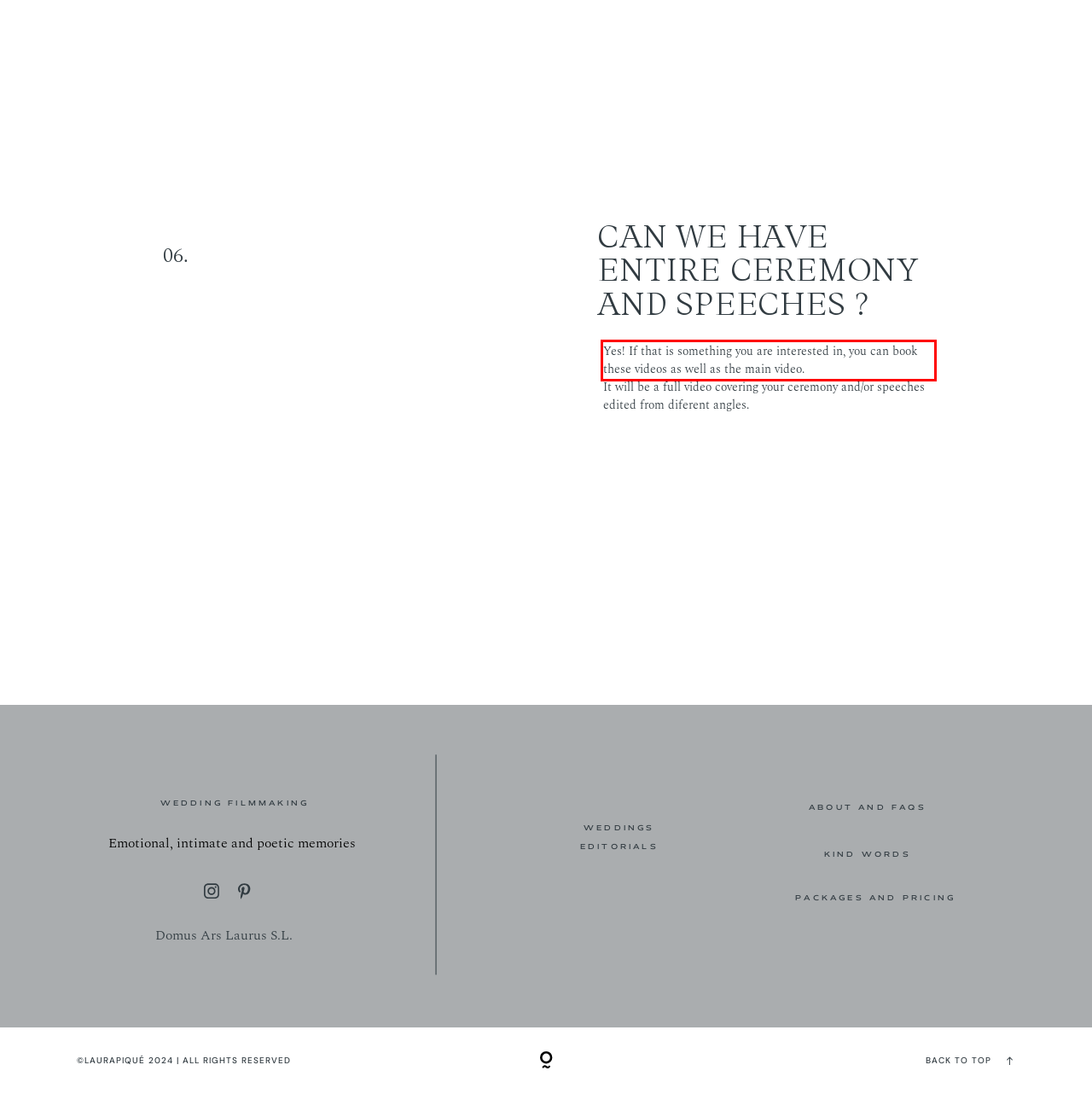Review the screenshot of the webpage and recognize the text inside the red rectangle bounding box. Provide the extracted text content.

Yes! If that is something you are interested in, you can book these videos as well as the main video.